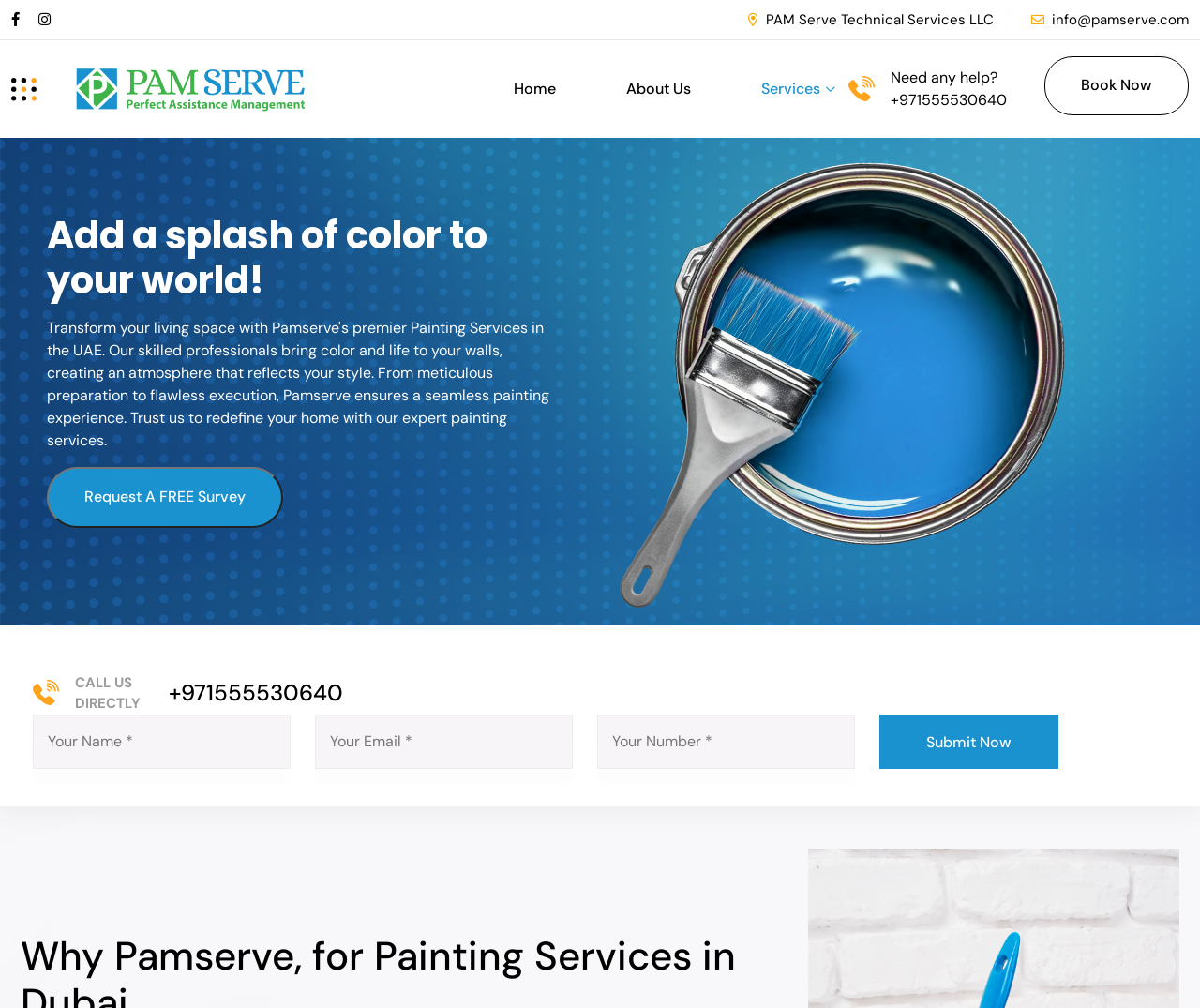Please determine the bounding box coordinates of the element to click in order to execute the following instruction: "Request a free survey". The coordinates should be four float numbers between 0 and 1, specified as [left, top, right, bottom].

[0.039, 0.463, 0.236, 0.523]